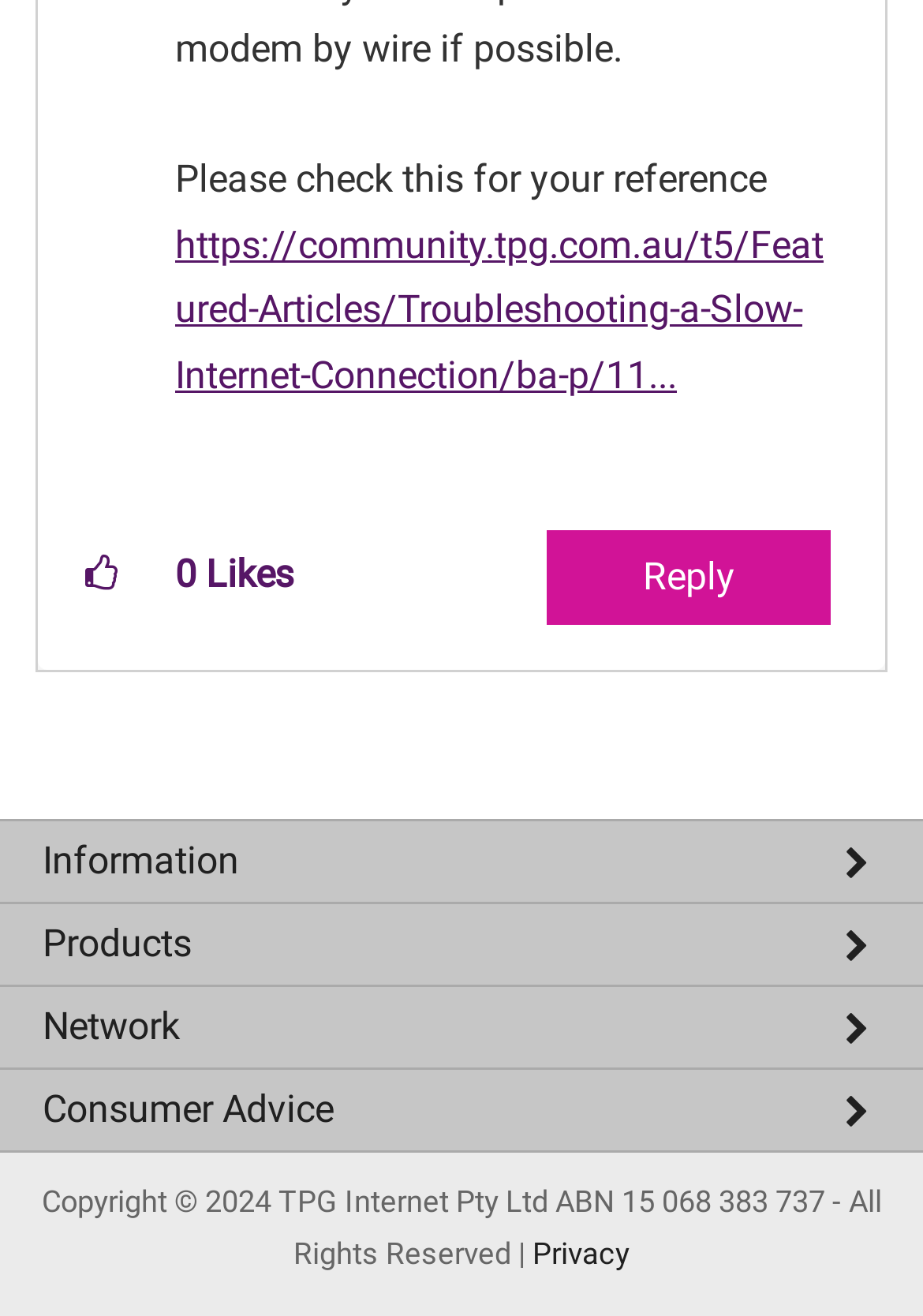Please identify the bounding box coordinates of the clickable region that I should interact with to perform the following instruction: "Visit the About TPG page". The coordinates should be expressed as four float numbers between 0 and 1, i.e., [left, top, right, bottom].

[0.0, 0.688, 1.0, 0.745]